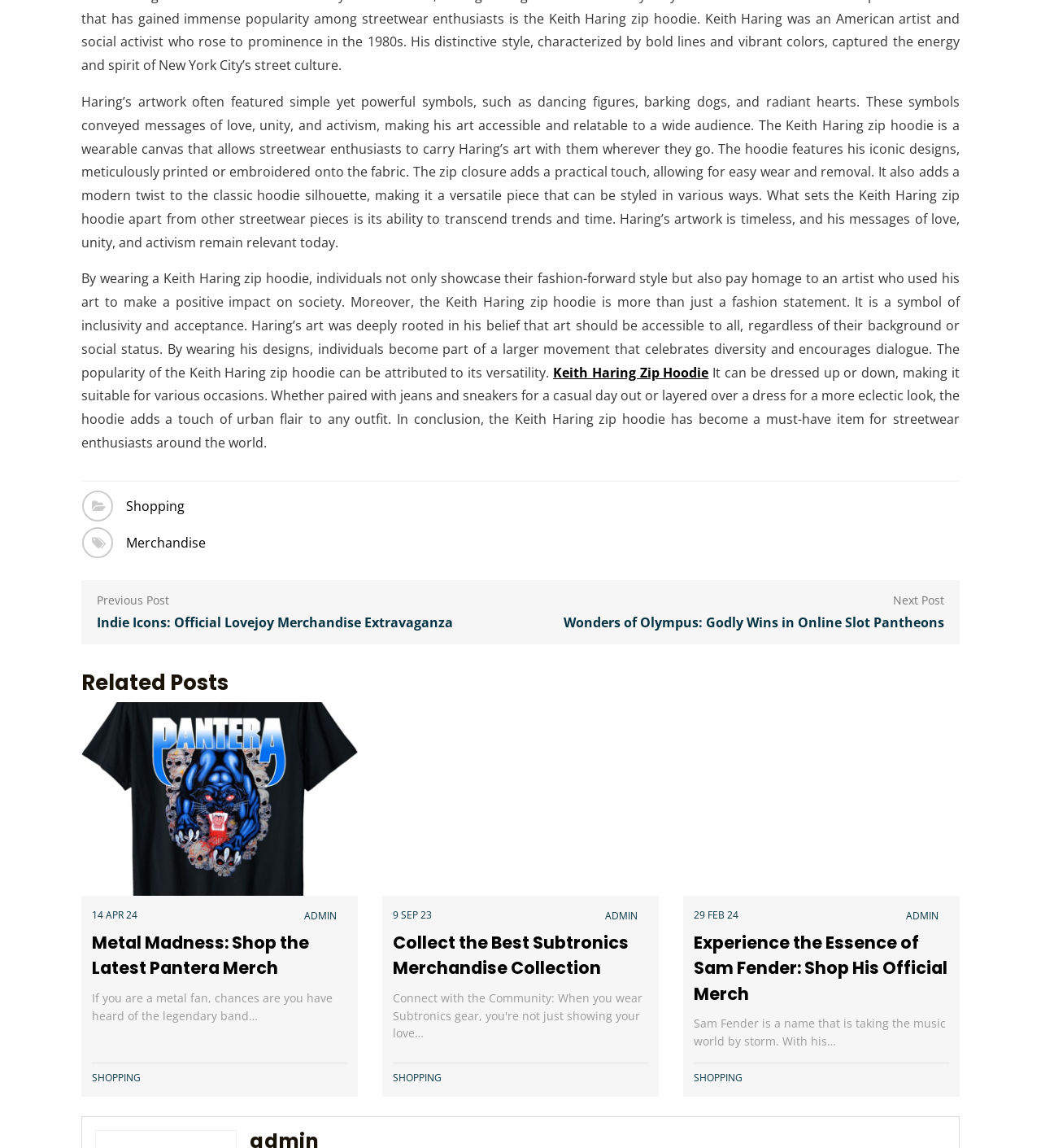Pinpoint the bounding box coordinates of the clickable area necessary to execute the following instruction: "Explore 'Experience the Essence of Sam Fender: Shop His Official Merch'". The coordinates should be given as four float numbers between 0 and 1, namely [left, top, right, bottom].

[0.656, 0.687, 0.922, 0.703]